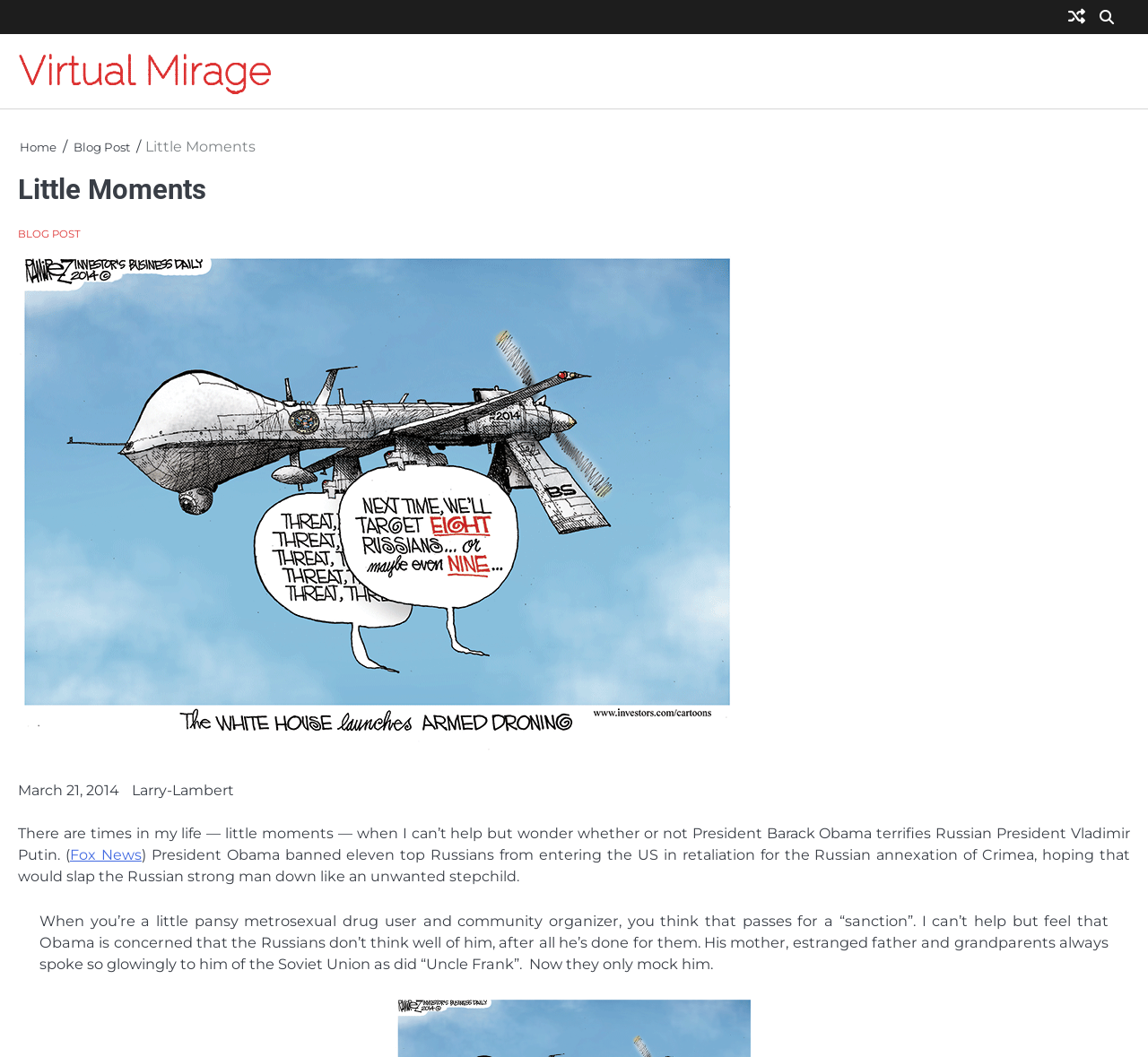With reference to the screenshot, provide a detailed response to the question below:
Who is the author of the blog post?

I found the answer by examining the link element with the text 'Larry-Lambert', which is located near the date 'March 21, 2014'.